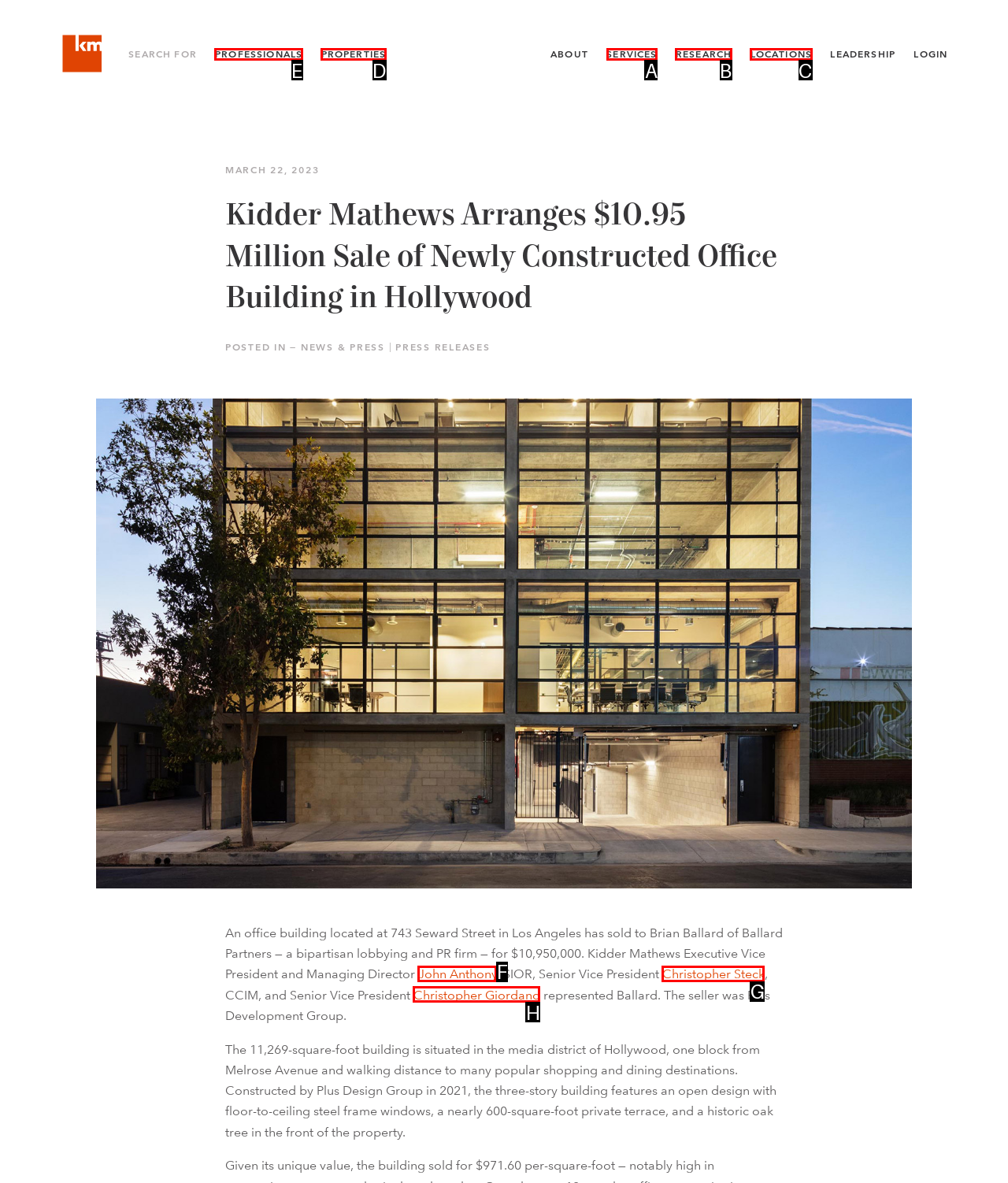Determine the letter of the UI element that will complete the task: Search for professionals
Reply with the corresponding letter.

E